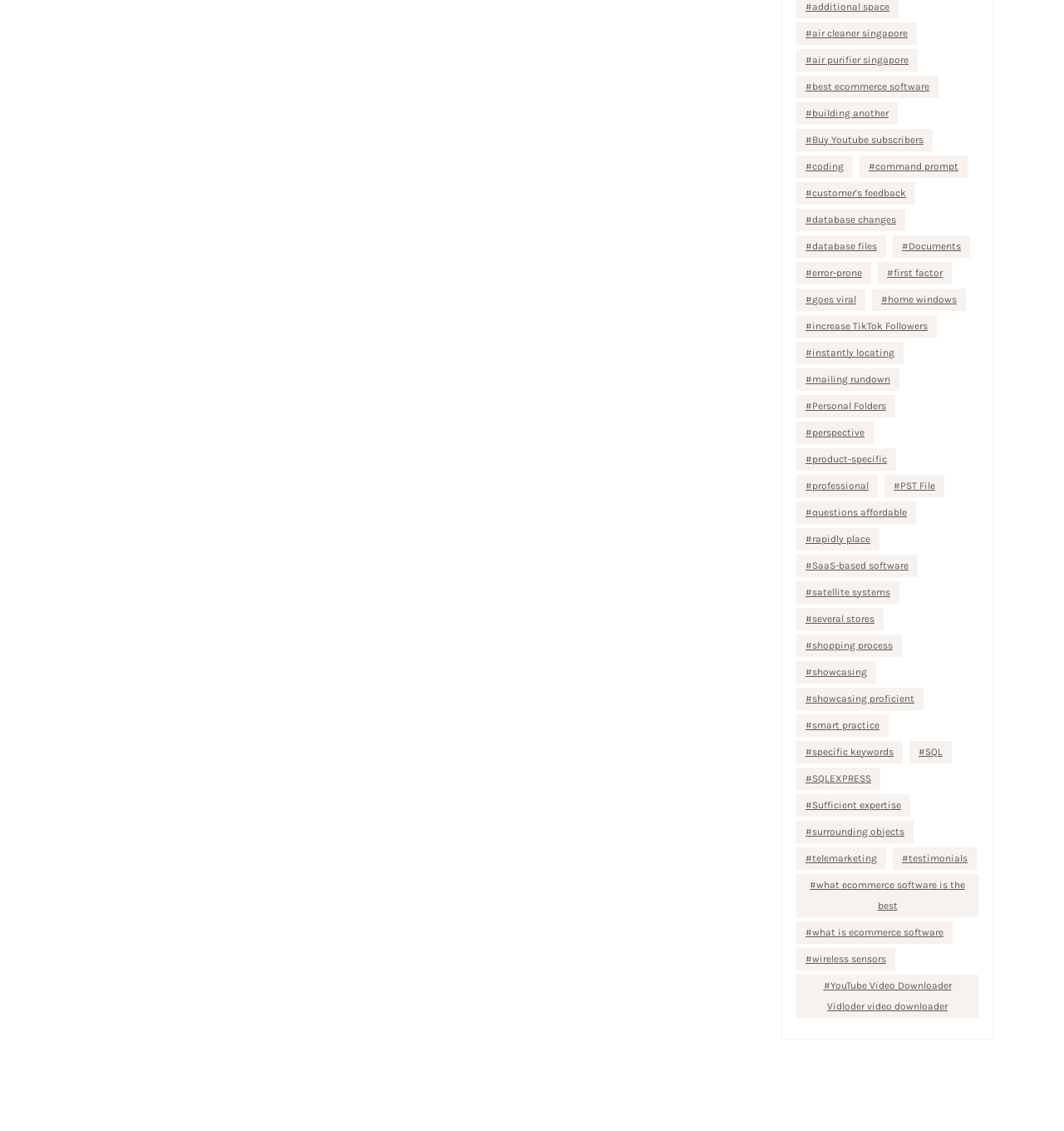Identify the bounding box coordinates of the region that should be clicked to execute the following instruction: "Click on 'air cleaner singapore'".

[0.748, 0.019, 0.862, 0.039]